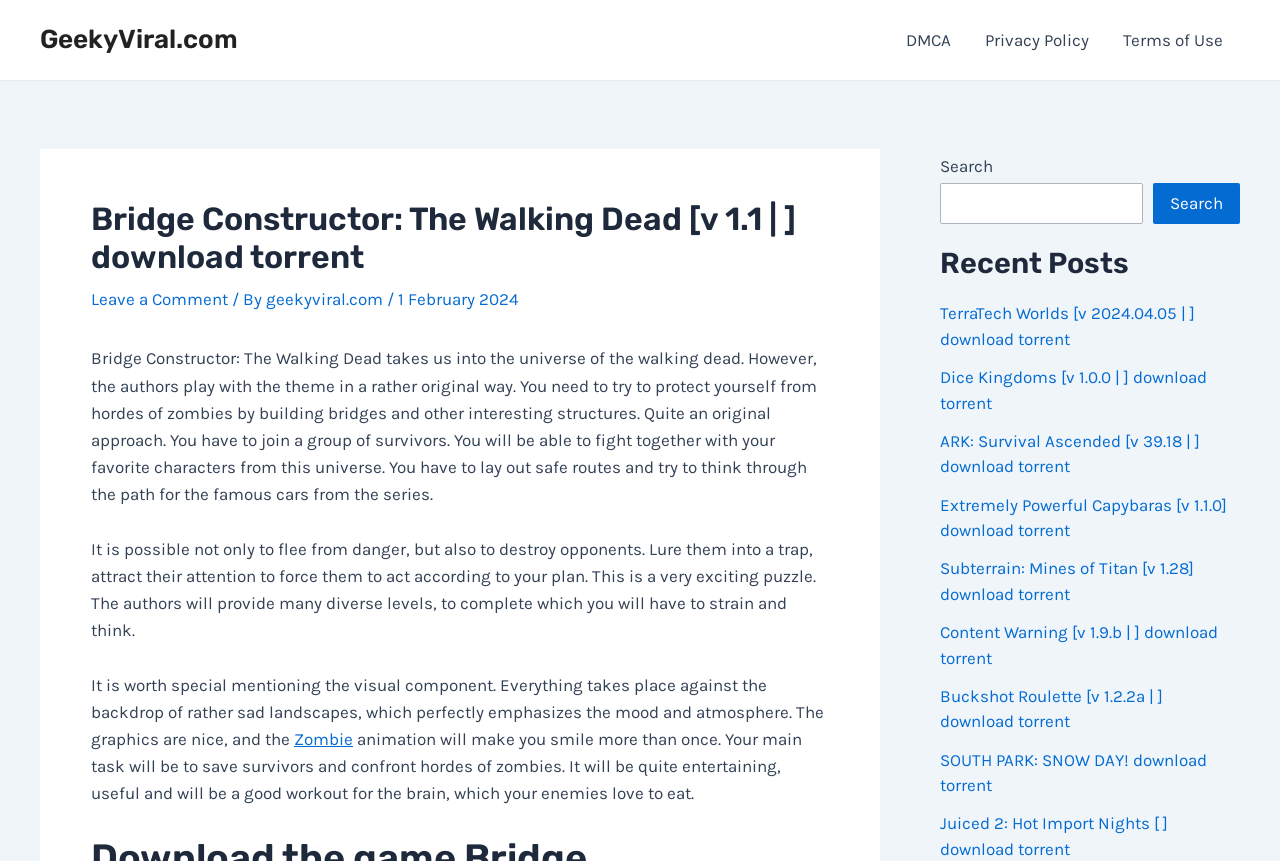Identify and extract the main heading of the webpage.

Bridge Constructor: The Walking Dead [v 1.1 | ] download torrent